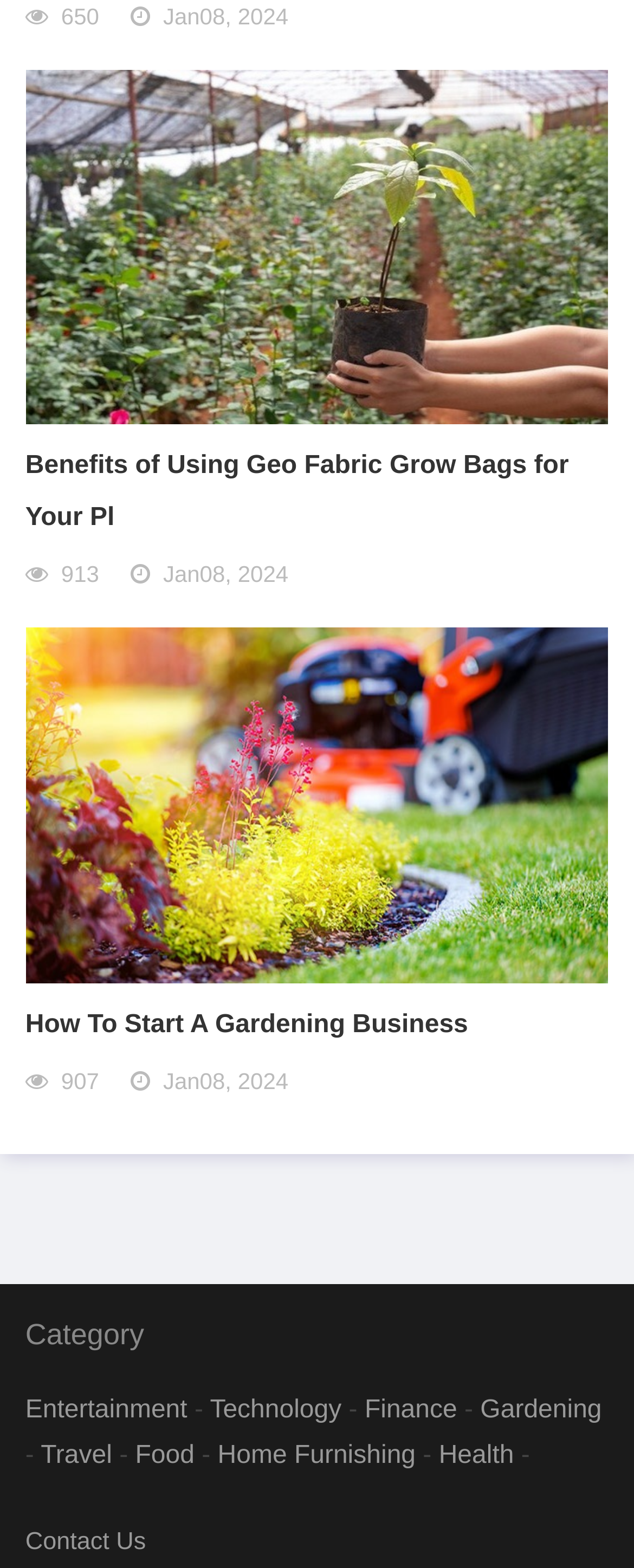Determine the bounding box coordinates for the UI element with the following description: "Technology". The coordinates should be four float numbers between 0 and 1, represented as [left, top, right, bottom].

[0.331, 0.89, 0.539, 0.908]